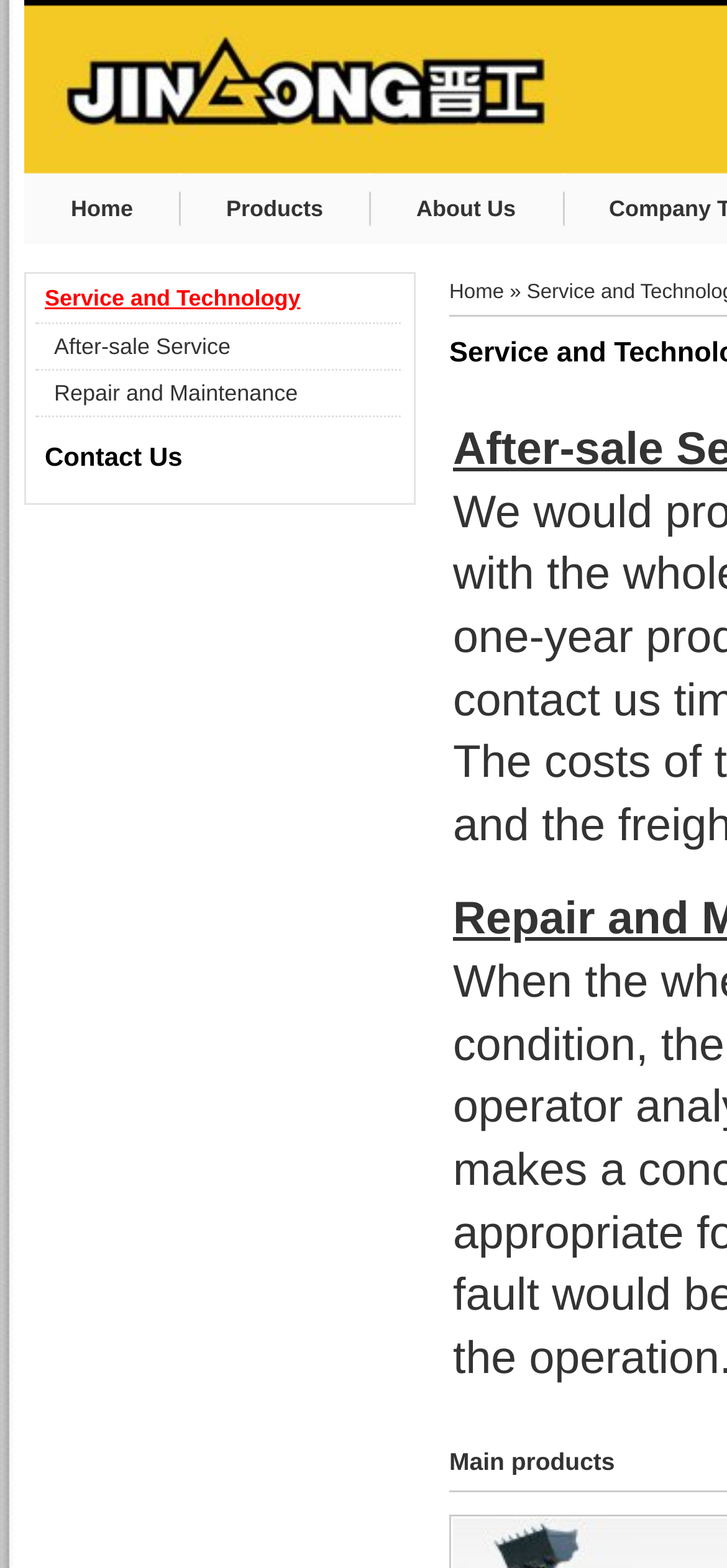Identify the bounding box coordinates of the area that should be clicked in order to complete the given instruction: "explore service and technology". The bounding box coordinates should be four float numbers between 0 and 1, i.e., [left, top, right, bottom].

[0.049, 0.175, 0.551, 0.207]